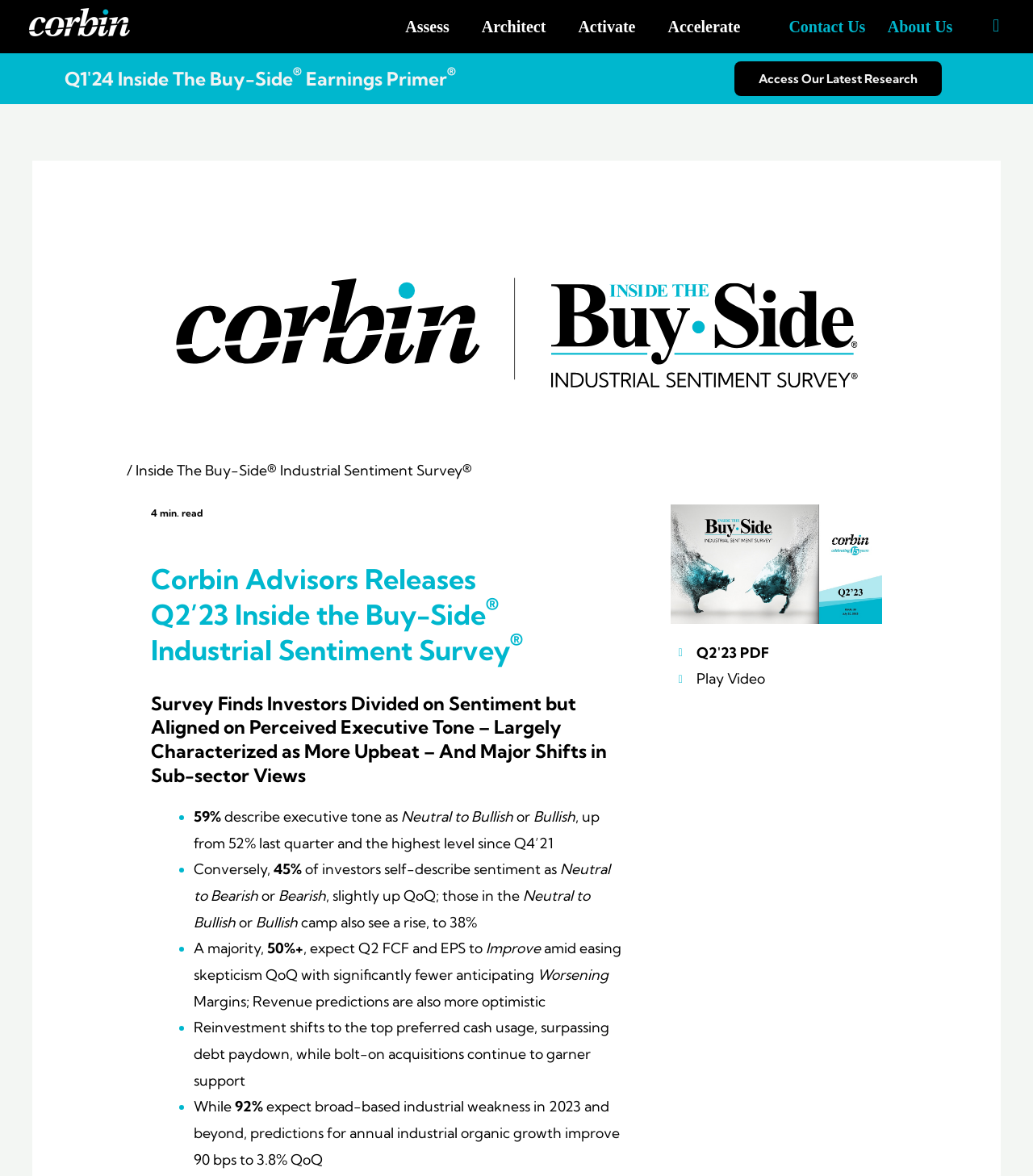What is the expected annual industrial organic growth rate?
Based on the image, answer the question in a detailed manner.

I found a static text element with the text 'predictions for annual industrial organic growth improve 90 bps to 3.8% QoQ' which indicates that the expected annual industrial organic growth rate is 3.8%.